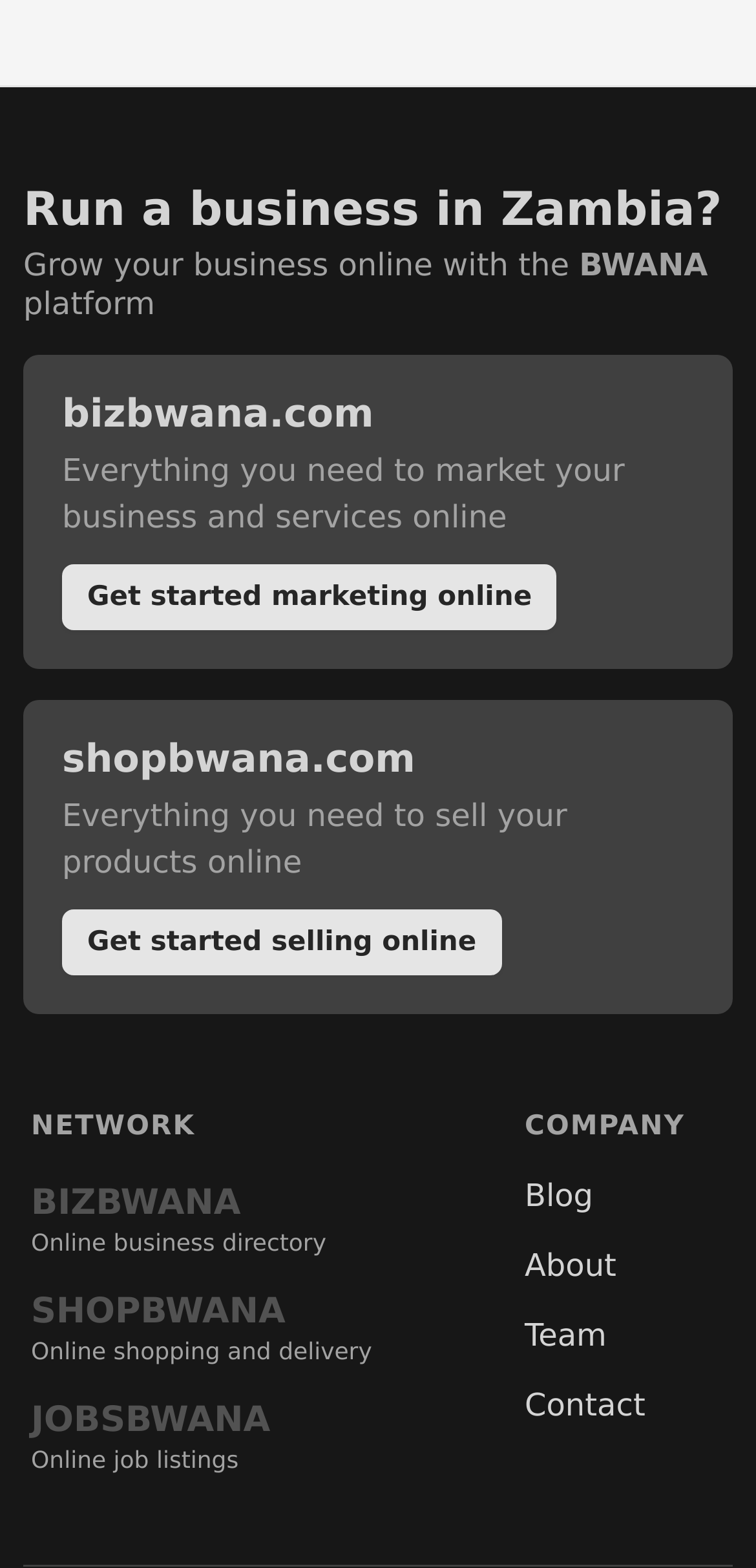Refer to the image and answer the question with as much detail as possible: How many online platforms are mentioned?

The webpage mentions four online platforms: BIZBWANA, SHOPBWANA, JOBSBWANA, and theBWANA platform.